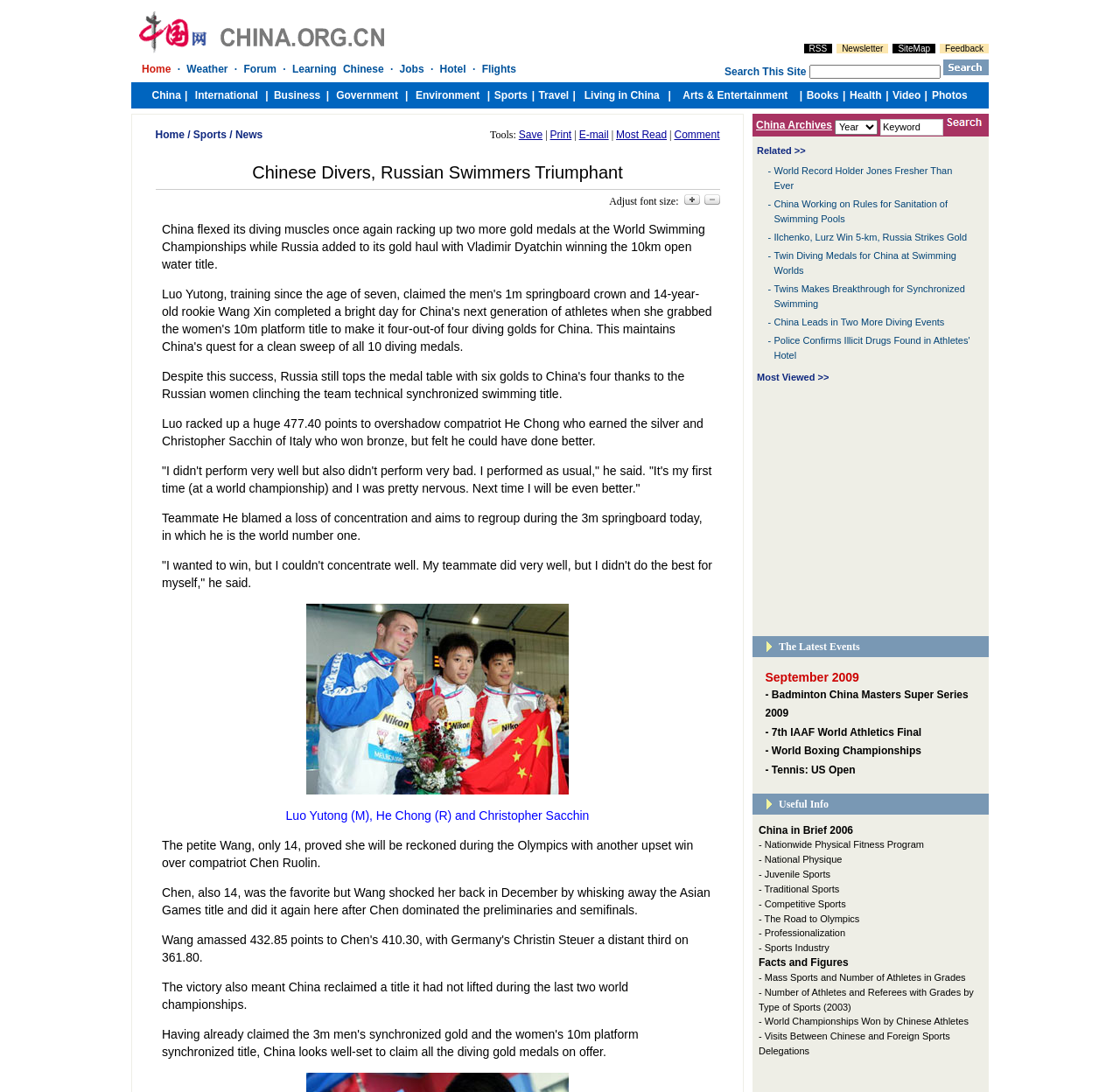Locate the bounding box coordinates of the UI element described by: "Most Read". Provide the coordinates as four float numbers between 0 and 1, formatted as [left, top, right, bottom].

[0.55, 0.118, 0.595, 0.129]